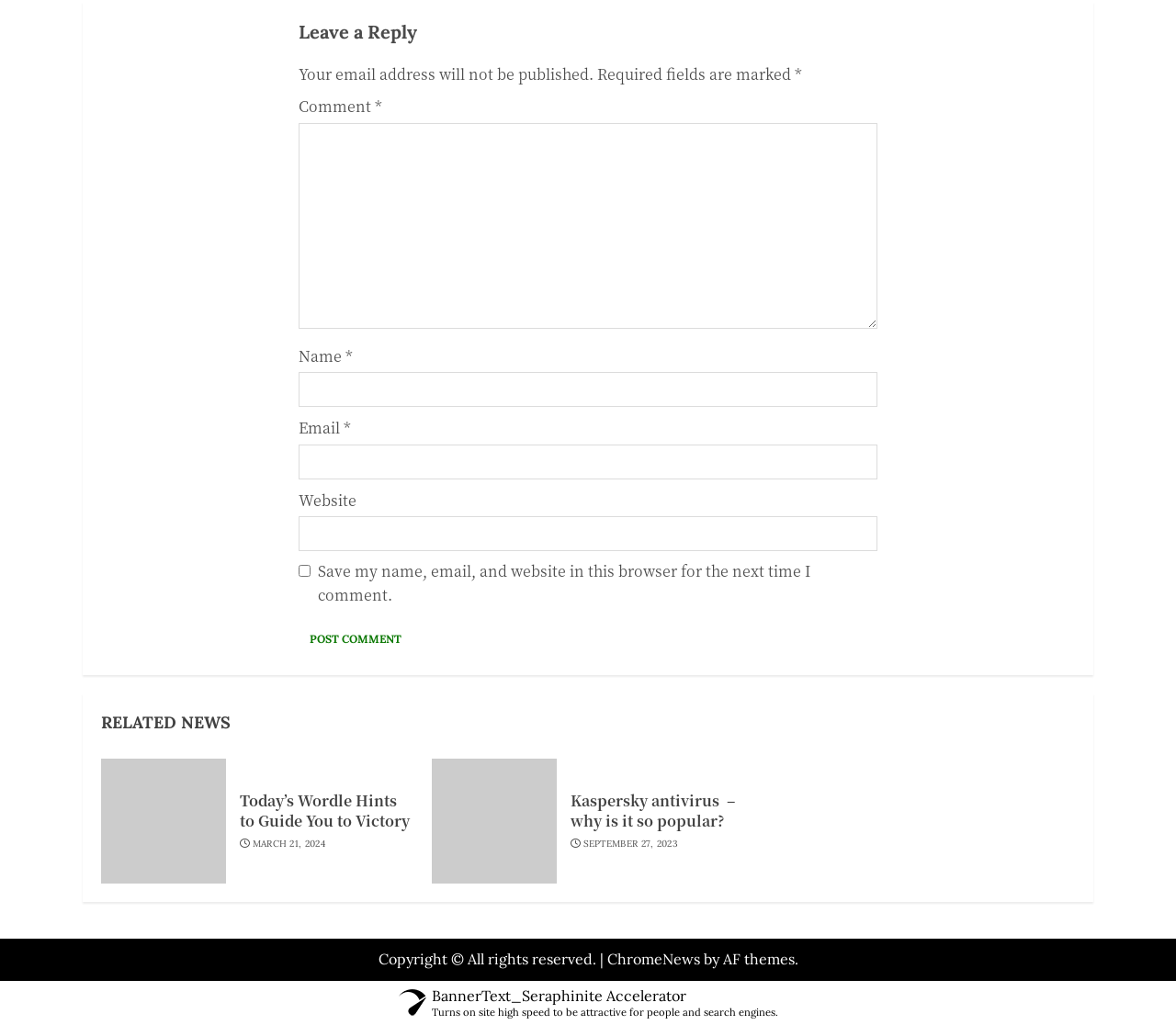Please identify the bounding box coordinates of the element's region that needs to be clicked to fulfill the following instruction: "Click the Post Comment button". The bounding box coordinates should consist of four float numbers between 0 and 1, i.e., [left, top, right, bottom].

[0.254, 0.606, 0.351, 0.64]